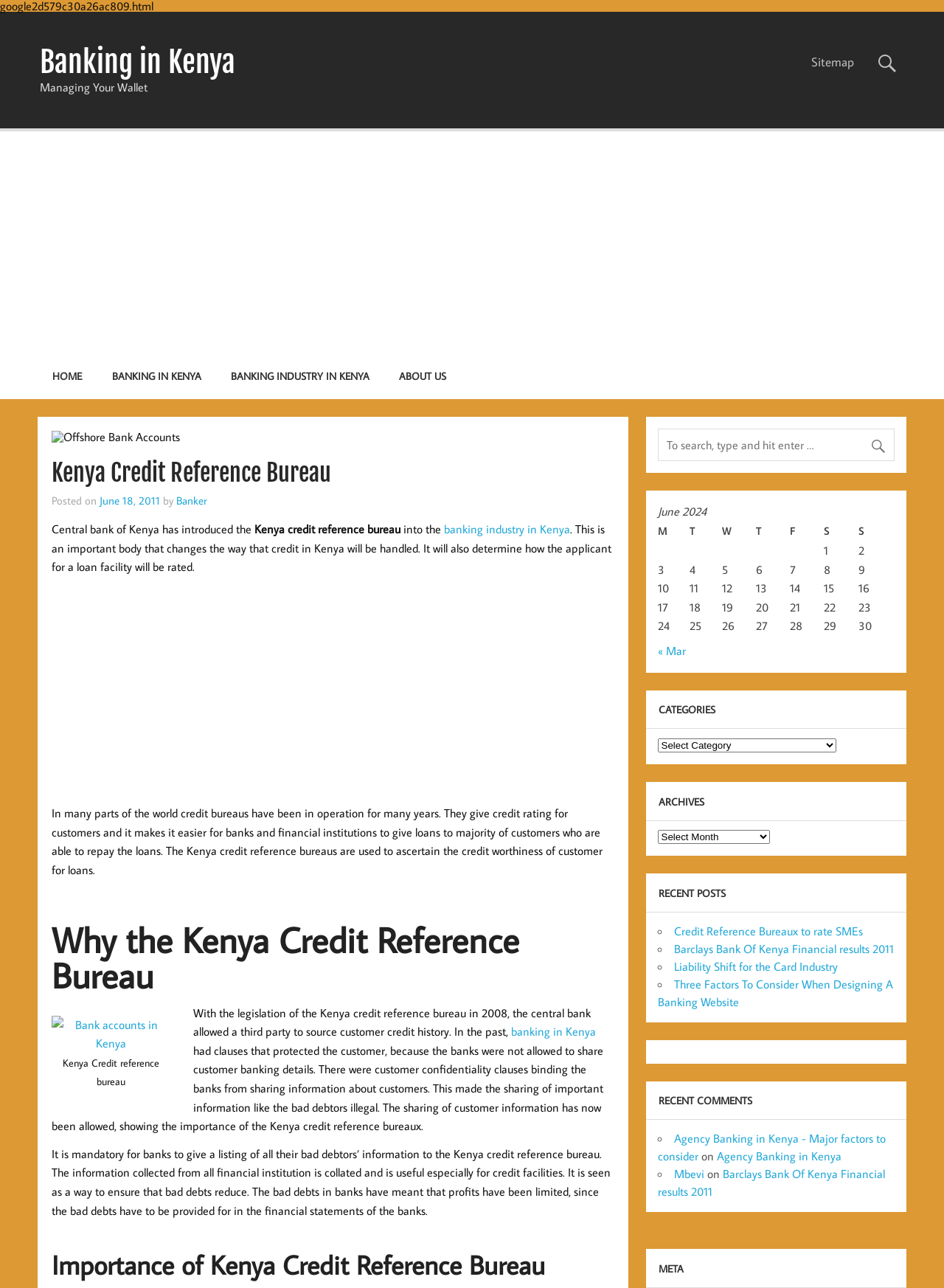What is the importance of the Kenya Credit Reference Bureau?
Refer to the image and provide a concise answer in one word or phrase.

To reduce bad debts